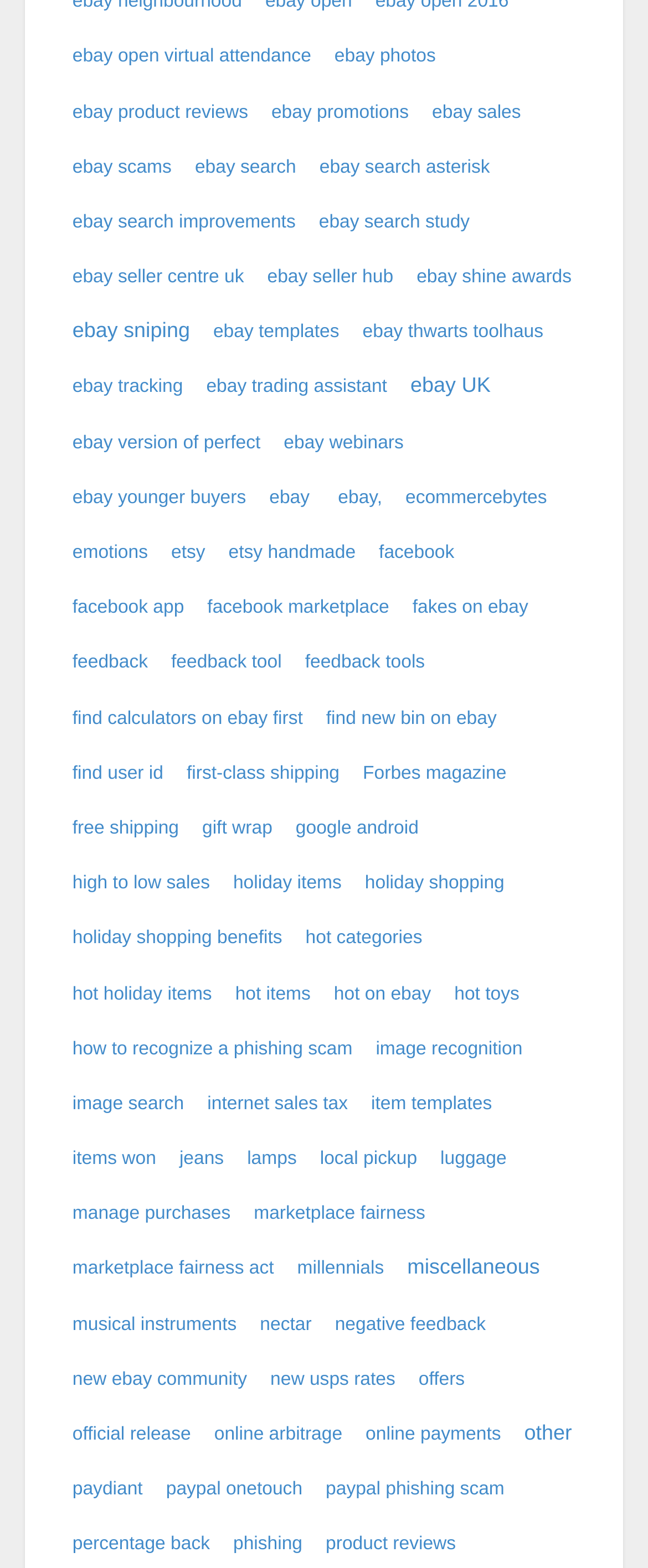Please give a succinct answer to the question in one word or phrase:
Are there any links related to Facebook?

Yes